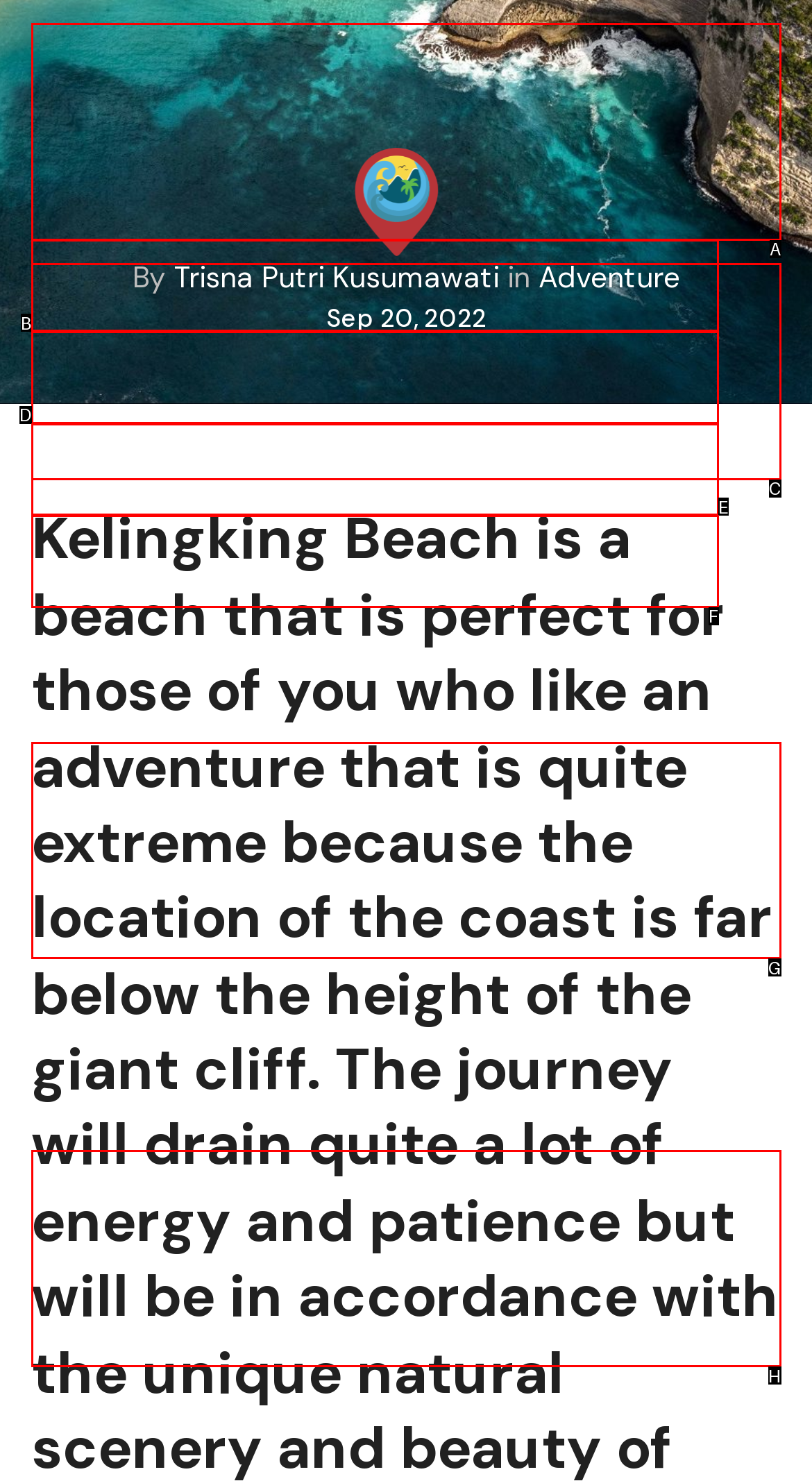Select the letter of the HTML element that best fits the description: Ebook
Answer with the corresponding letter from the provided choices.

F